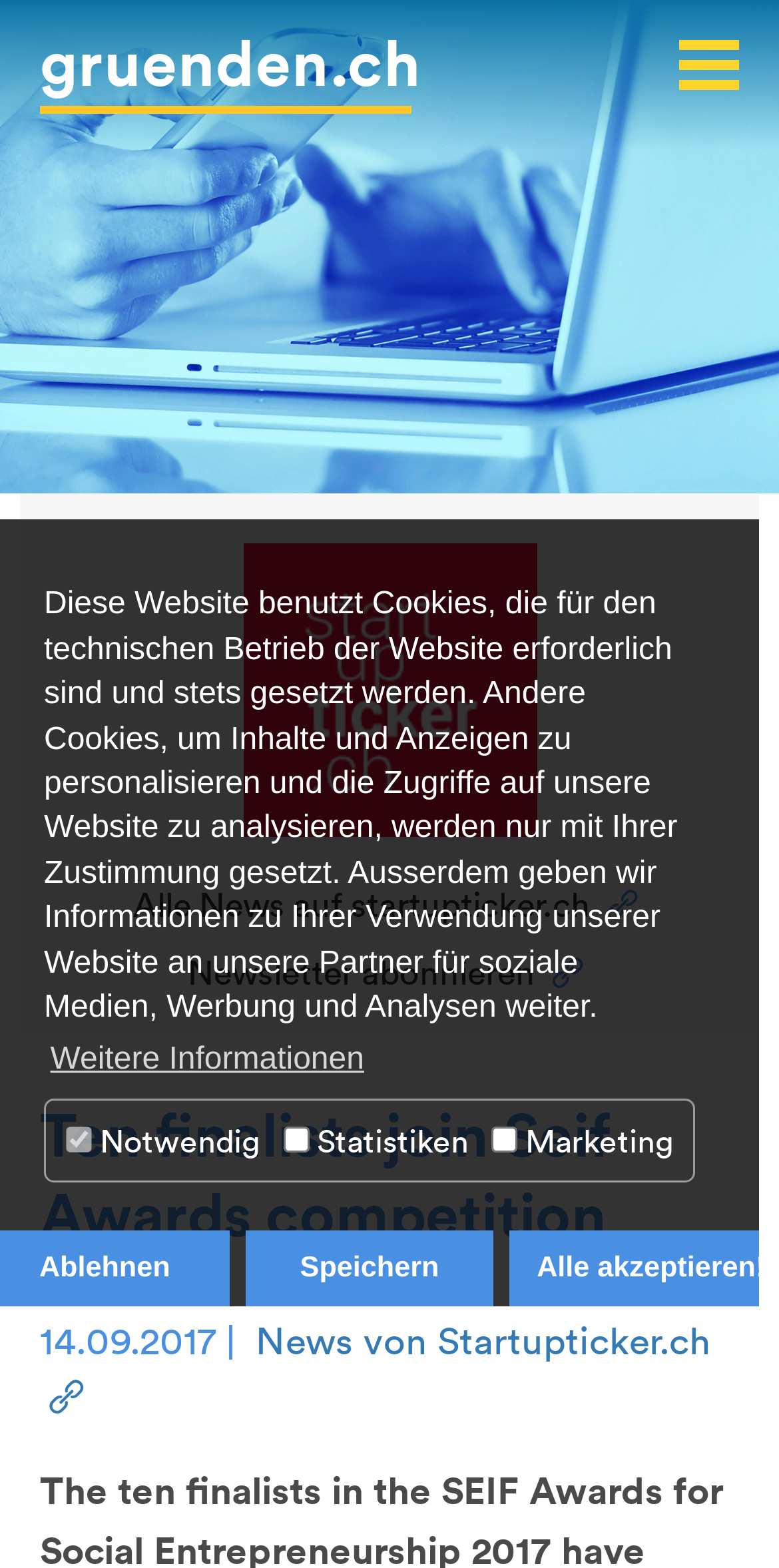Find the bounding box of the UI element described as follows: "gruenden.ch".

[0.051, 0.019, 0.528, 0.072]